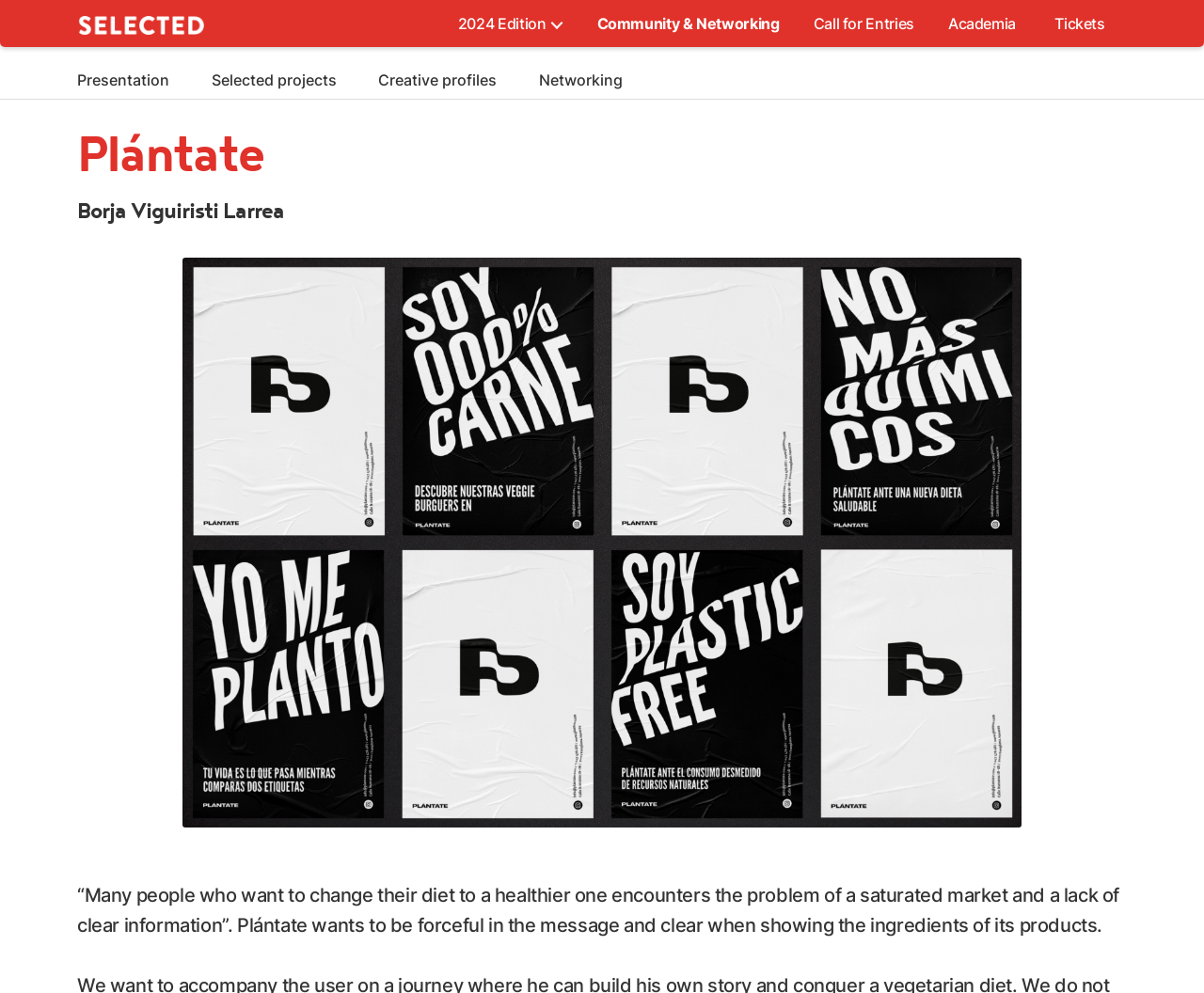Please determine the bounding box coordinates of the clickable area required to carry out the following instruction: "Learn more about 'Borja Viguiristi Larrea'". The coordinates must be four float numbers between 0 and 1, represented as [left, top, right, bottom].

[0.064, 0.201, 0.936, 0.226]